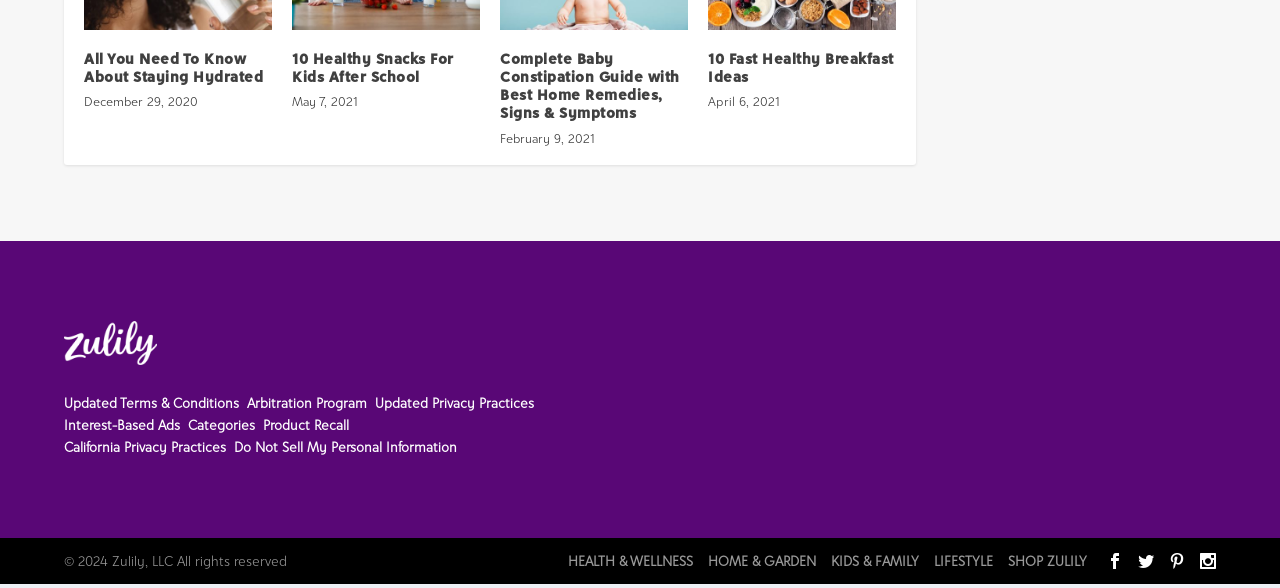What is the date of the latest article?
Based on the image content, provide your answer in one word or a short phrase.

April 6, 2021